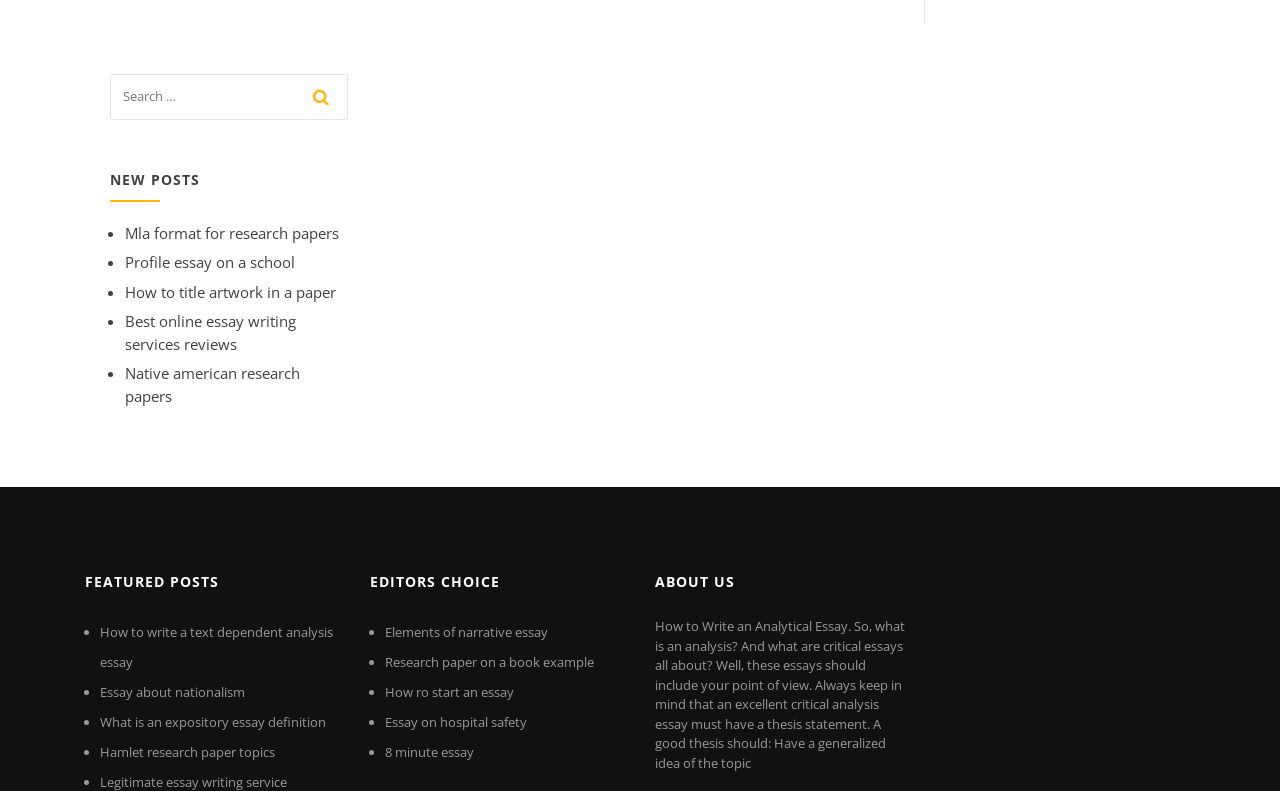What is the theme of the links under 'NEW POSTS'?
Based on the image, provide your answer in one word or phrase.

Research papers